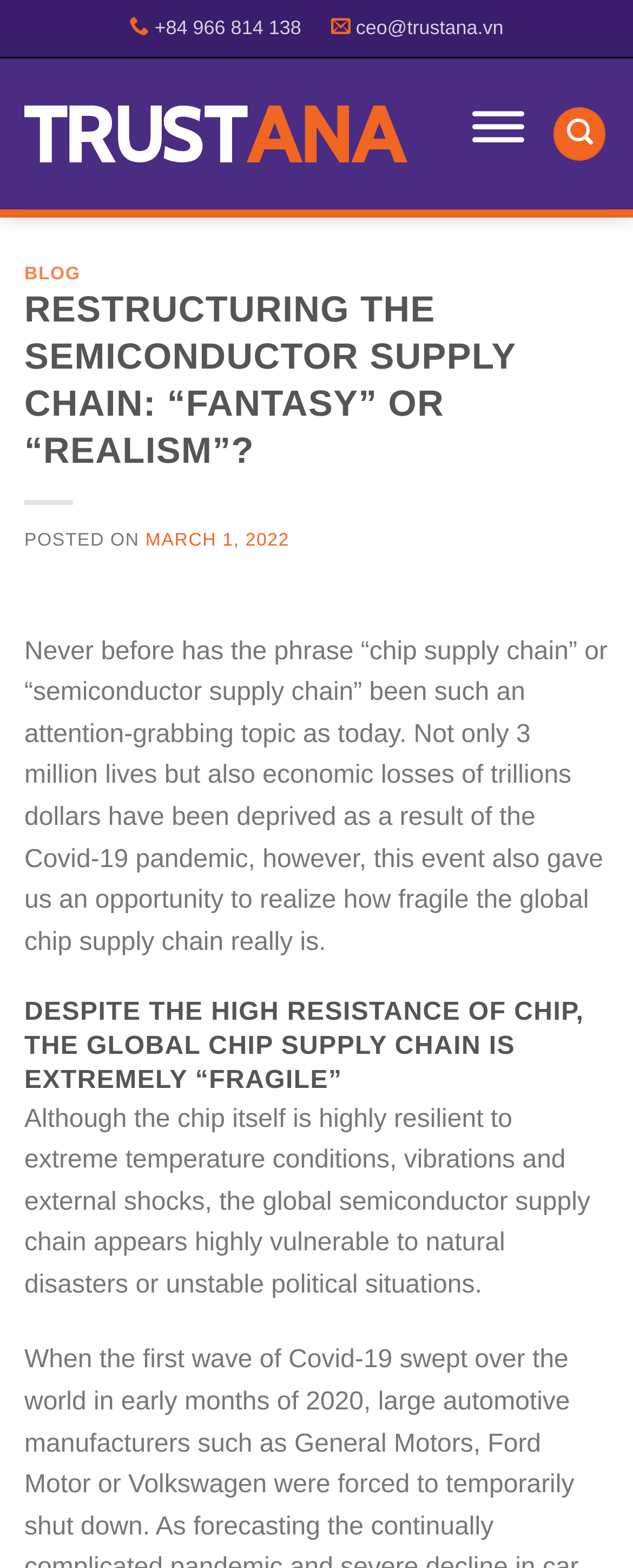Determine the bounding box coordinates of the area to click in order to meet this instruction: "Search for something".

[0.876, 0.068, 0.958, 0.102]